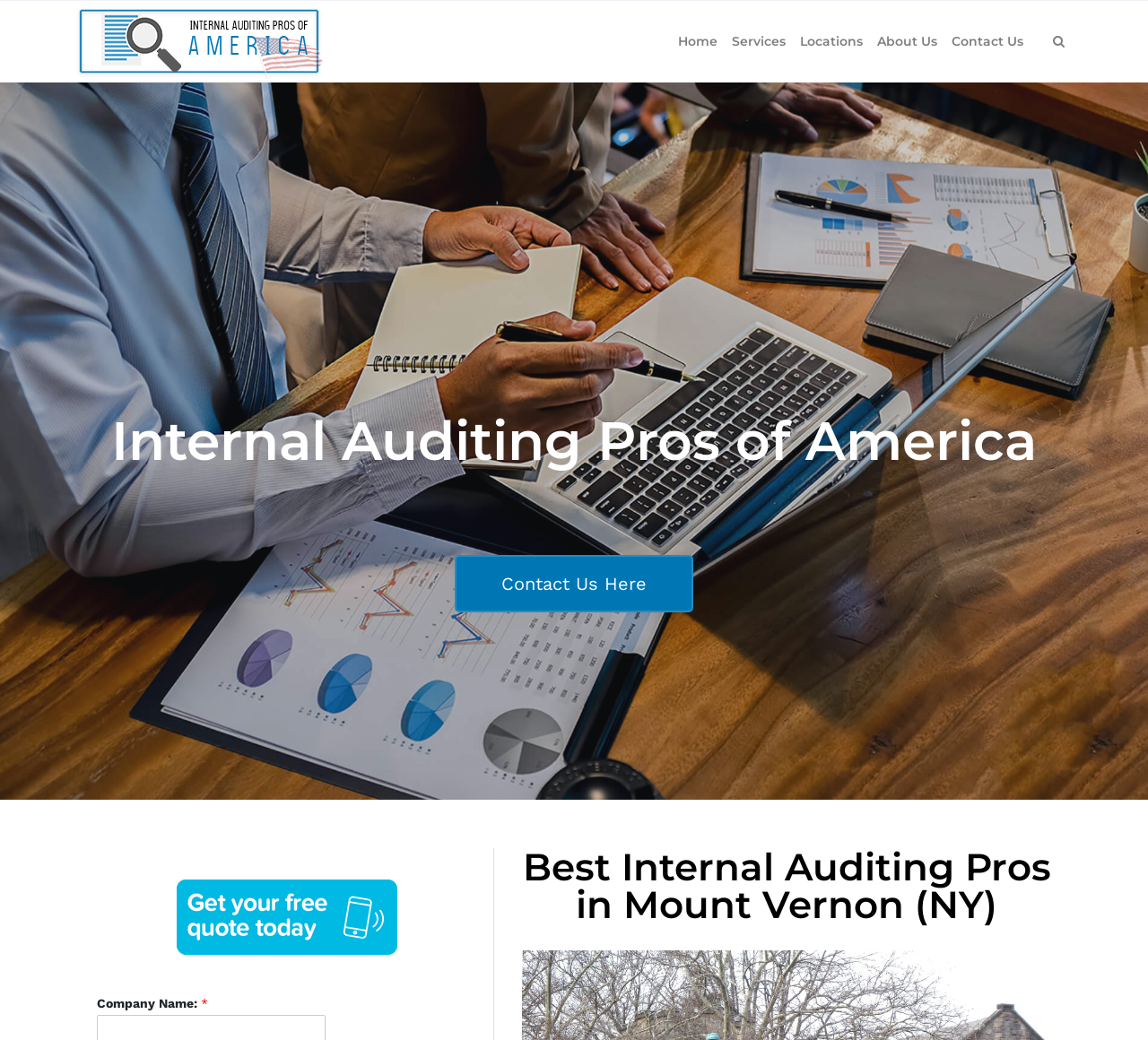Provide the bounding box coordinates for the specified HTML element described in this description: "Services". The coordinates should be four float numbers ranging from 0 to 1, in the format [left, top, right, bottom].

[0.631, 0.001, 0.69, 0.078]